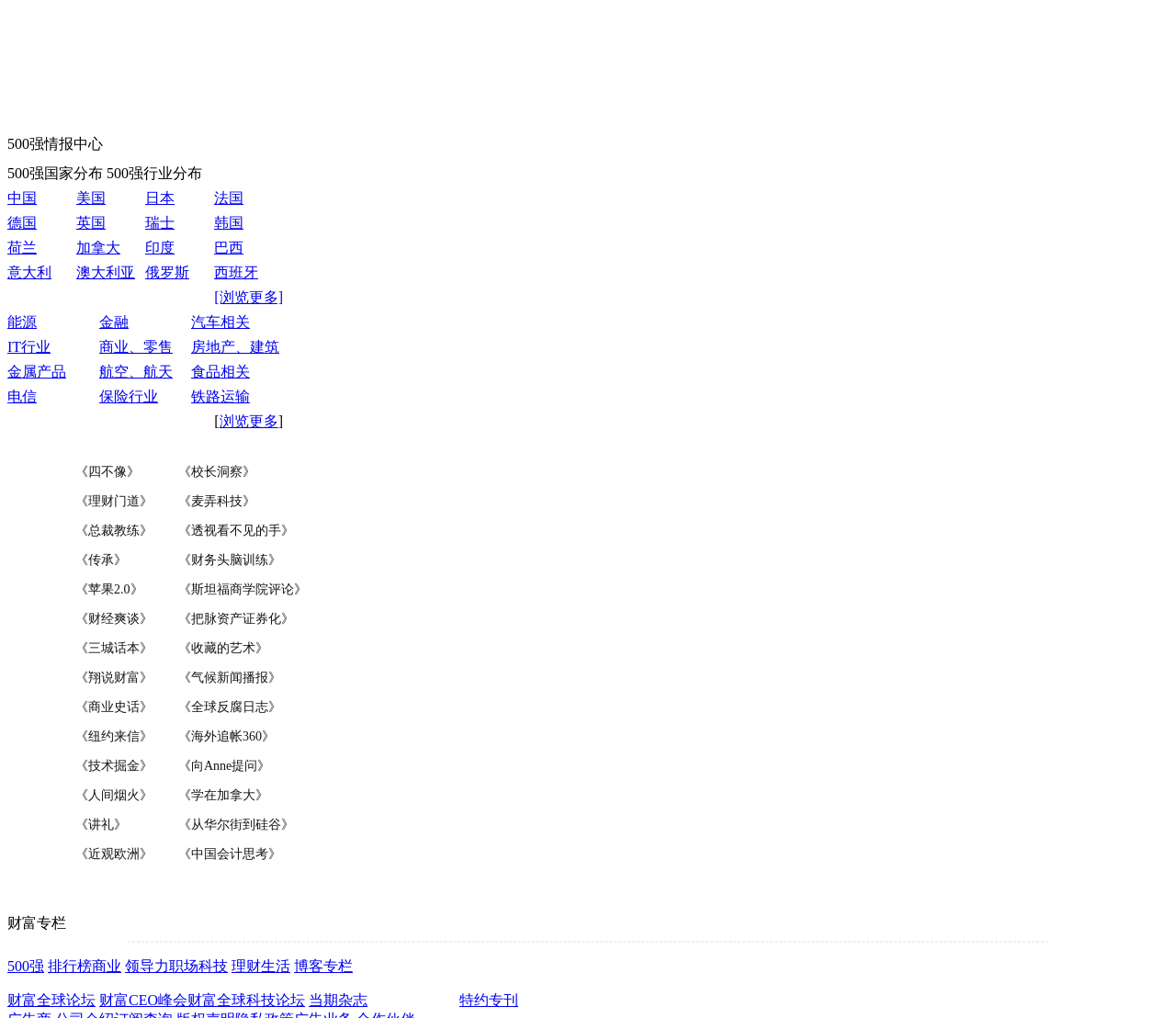Determine the bounding box coordinates of the clickable region to follow the instruction: "View the 500 strong companies".

[0.006, 0.941, 0.038, 0.957]